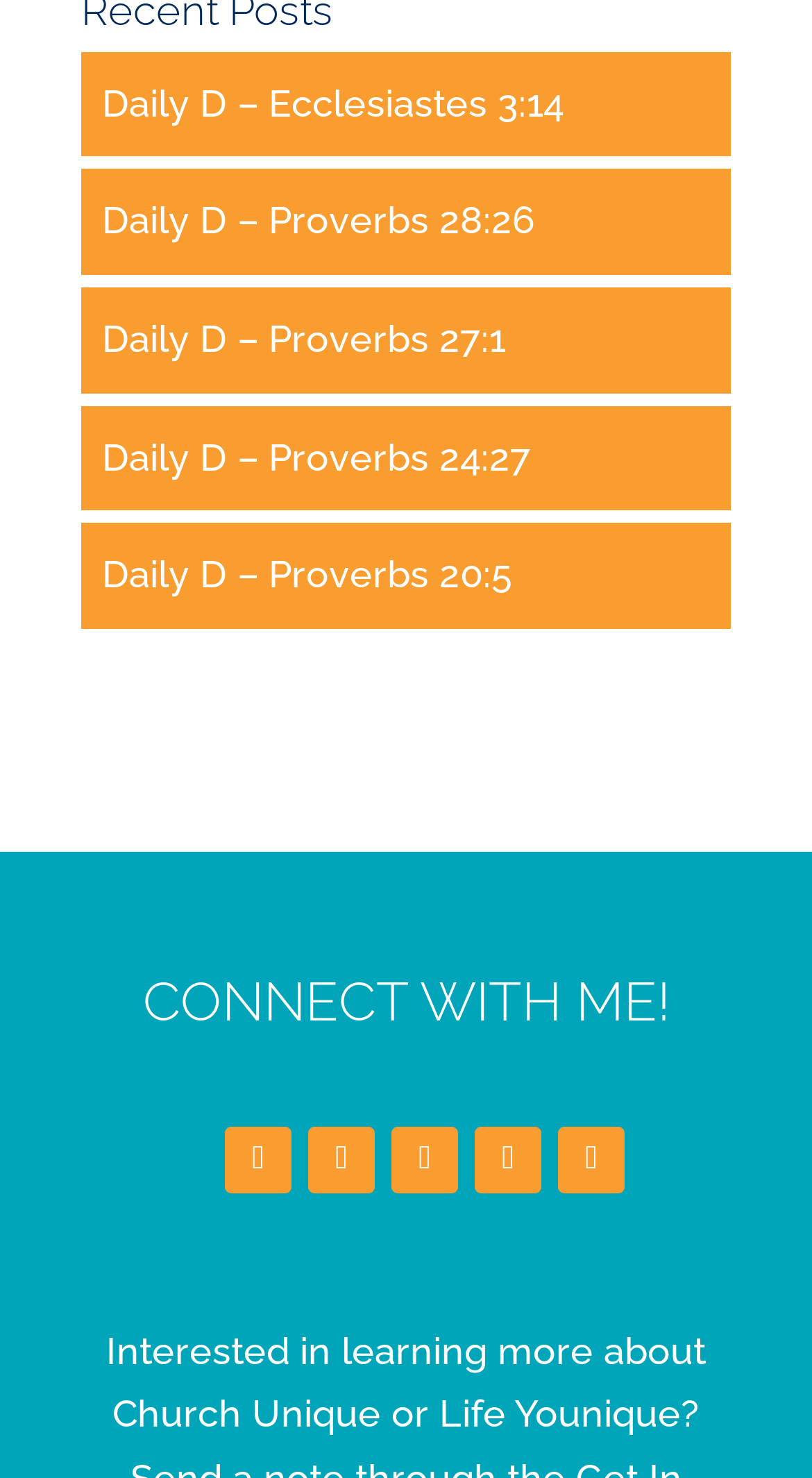Please locate the clickable area by providing the bounding box coordinates to follow this instruction: "Click on 'CONNECT WITH ME!' heading".

[0.1, 0.65, 0.9, 0.719]